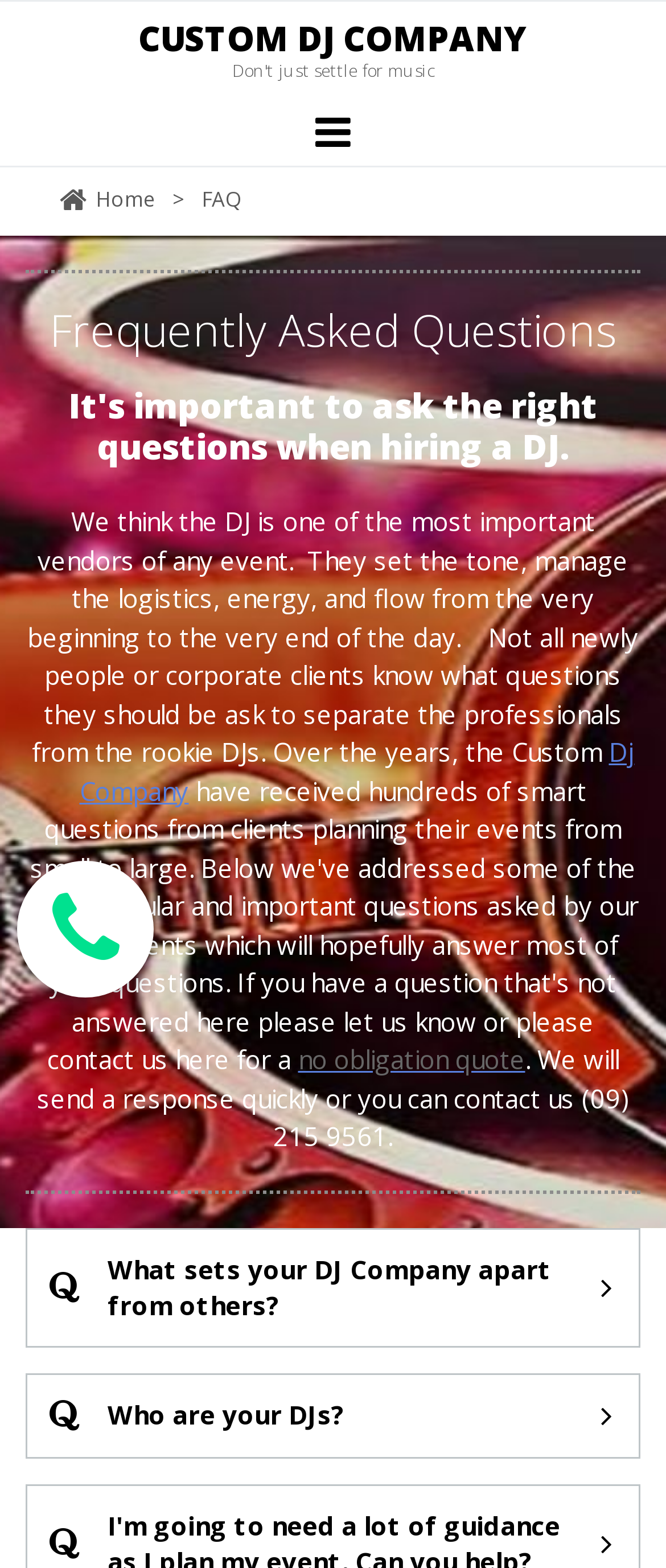Elaborate on the webpage's design and content in a detailed caption.

The webpage is about Frequently Asked Questions (FAQ) related to a custom DJ company. At the top, there is a horizontal separator, followed by a link to the company's name, "CUSTOM DJ COMPANY", which is positioned near the center of the page. To the right of the company name, there is a Facebook icon, represented by the Unicode character "\uf0c9". 

Below the company name, there is another horizontal separator, followed by a navigation menu with links to "Home" and "FAQ", separated by a ">" symbol. 

The main content of the page starts with a heading, "Frequently Asked Questions", which spans almost the entire width of the page. Below the heading, there is a paragraph of text that explains the importance of asking the right questions when hiring a DJ. The text is divided into two sections, with the first section describing the role of a DJ in an event, and the second section introducing the FAQ section.

The FAQ section is introduced by a heading that spans almost the entire width of the page, followed by a block of text that answers some of the most popular and important questions asked by clients. The text includes links to "Dj Company" and "no obligation quote". 

Below the introductory text, there are two questions, "What sets your DJ Company apart from others?" and "Who are your DJs?", which are positioned near the bottom of the page. To the right of these questions, there is a download icon, represented by the Unicode character "\uf077".